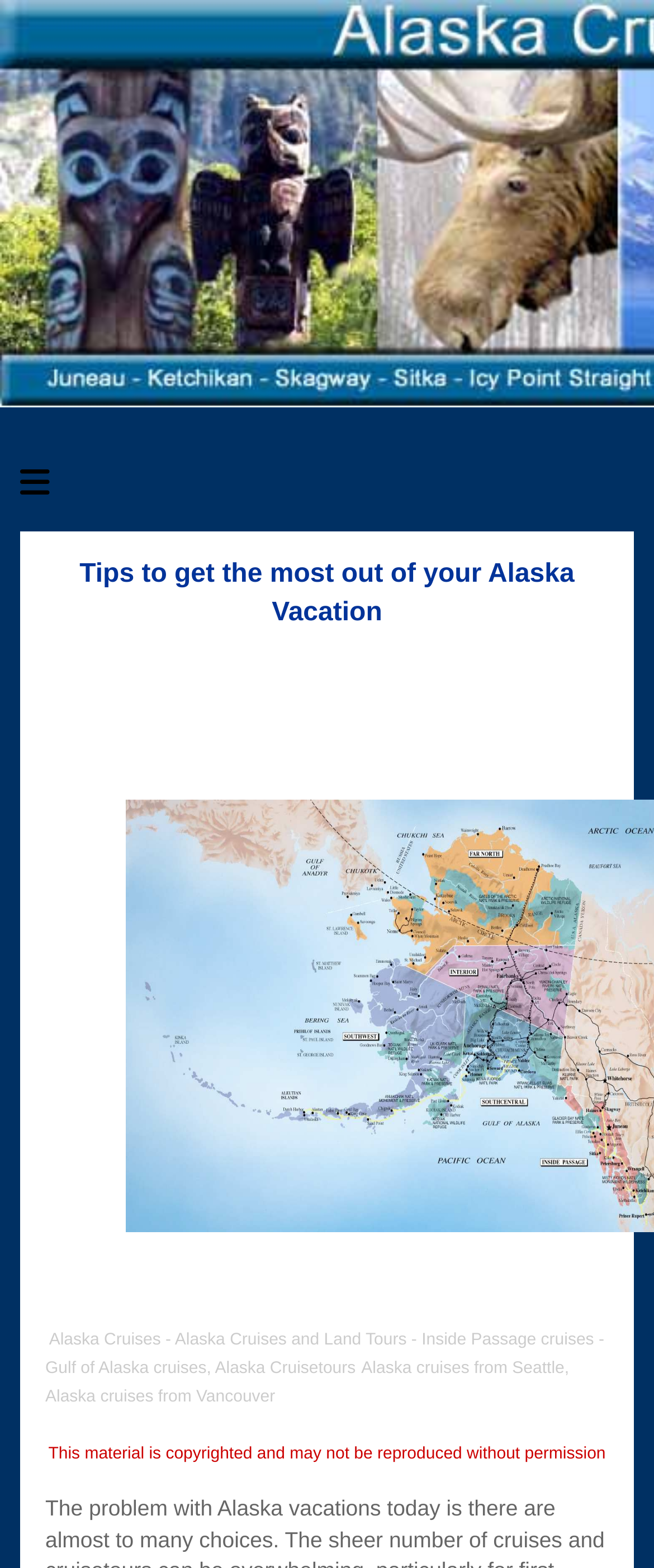What is the purpose of the button at the top left corner?
Using the screenshot, give a one-word or short phrase answer.

Toggle navigation